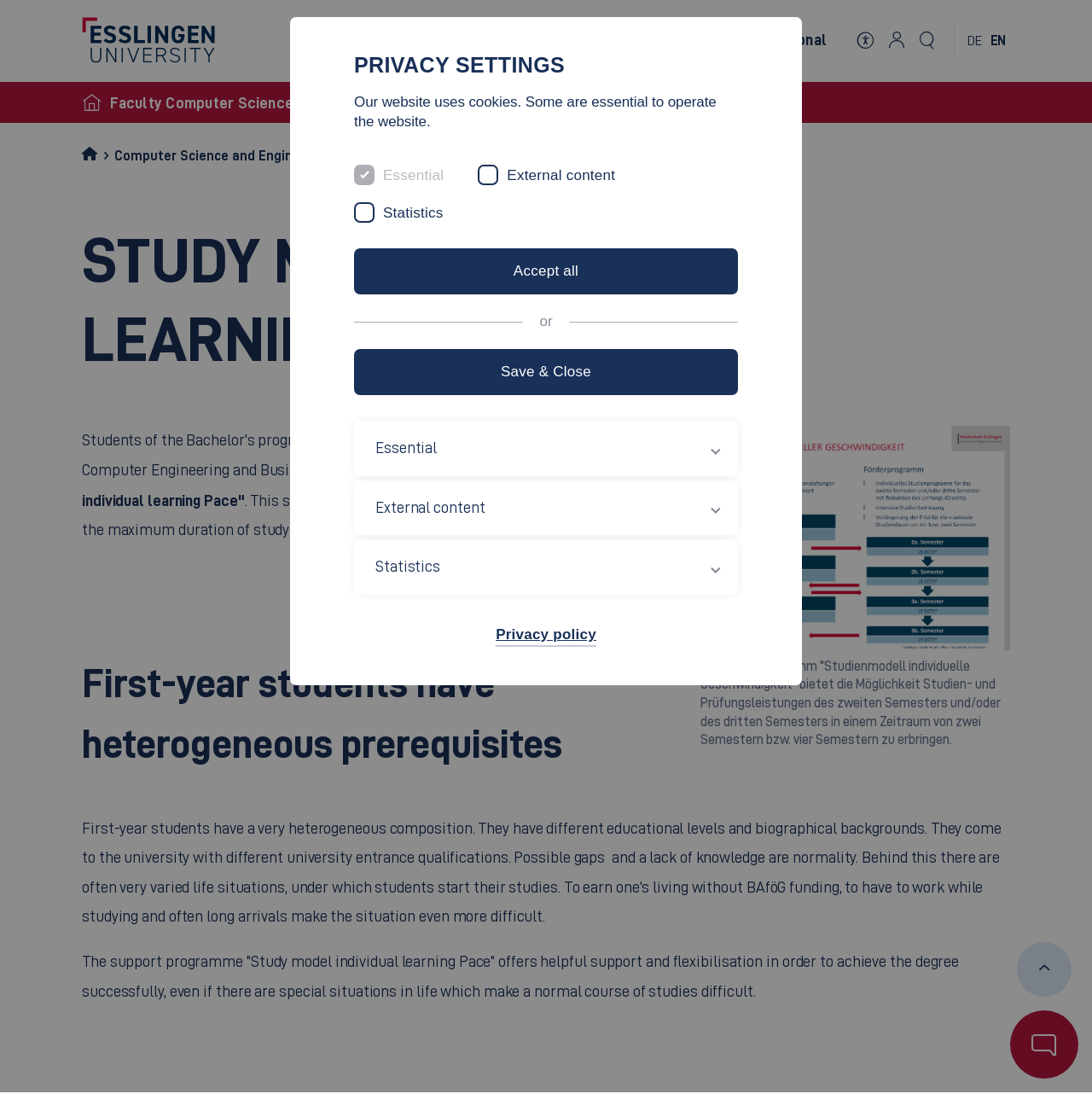Please specify the bounding box coordinates of the clickable section necessary to execute the following command: "Click the 'Faculty' button".

[0.454, 0.012, 0.516, 0.062]